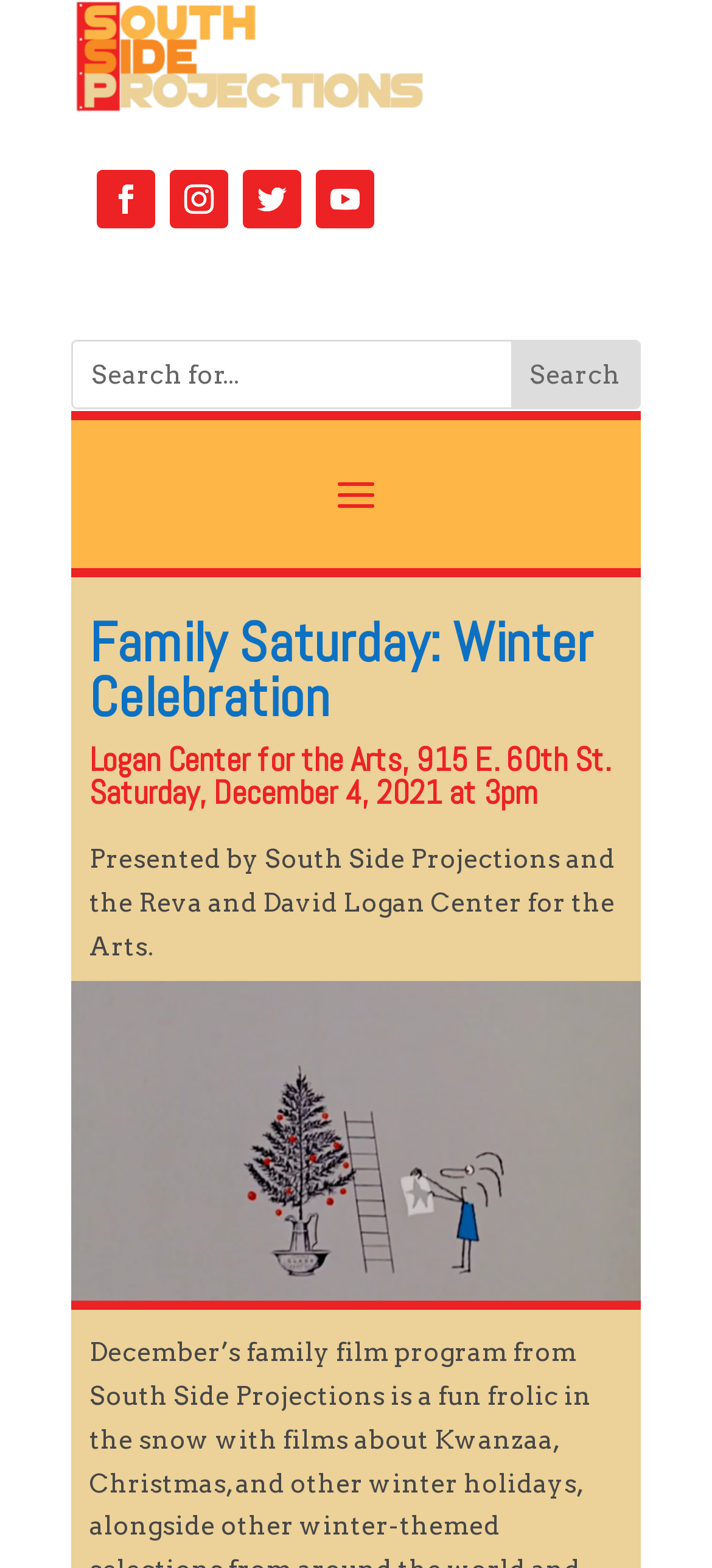What is the main heading of this webpage? Please extract and provide it.

Family Saturday: Winter Celebration